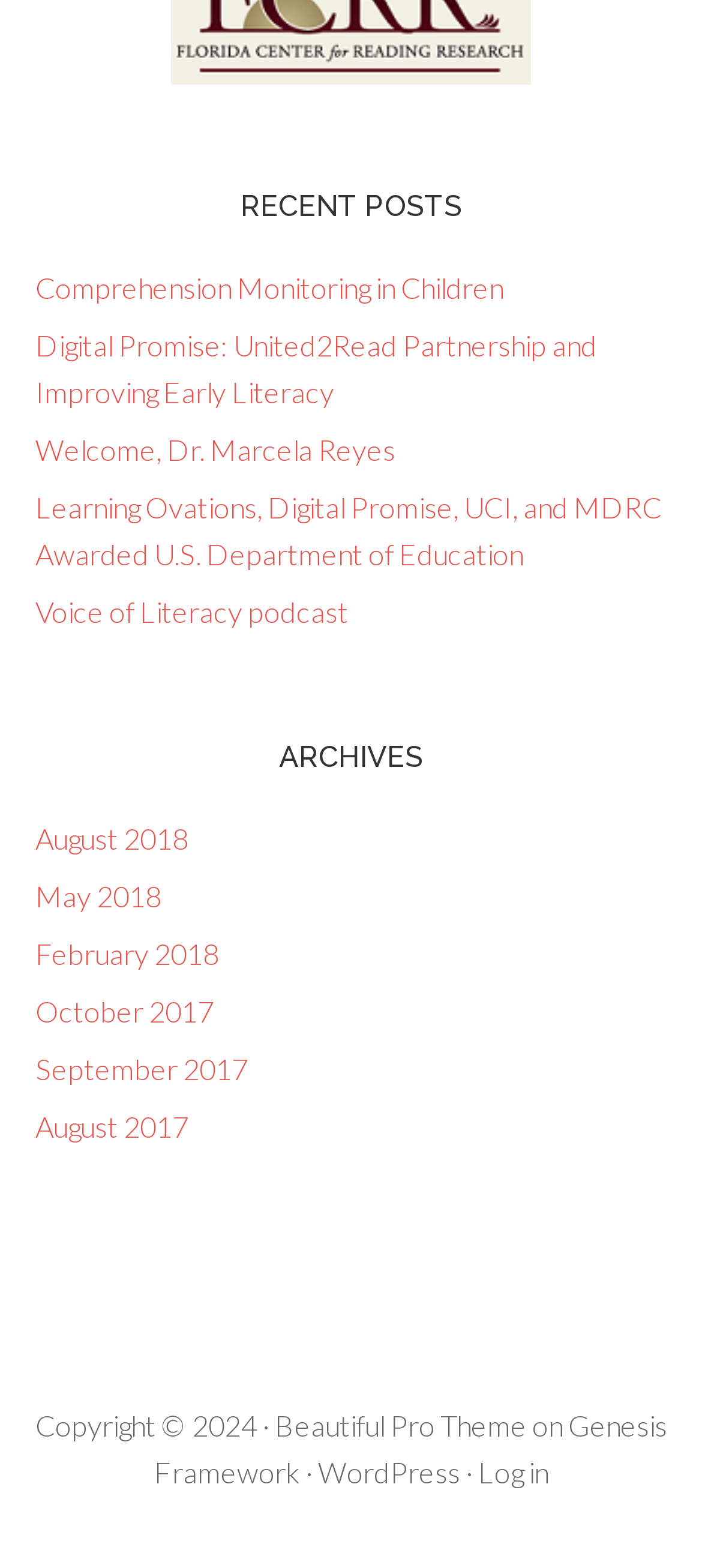Find and specify the bounding box coordinates that correspond to the clickable region for the instruction: "View recent posts".

[0.05, 0.122, 0.95, 0.141]